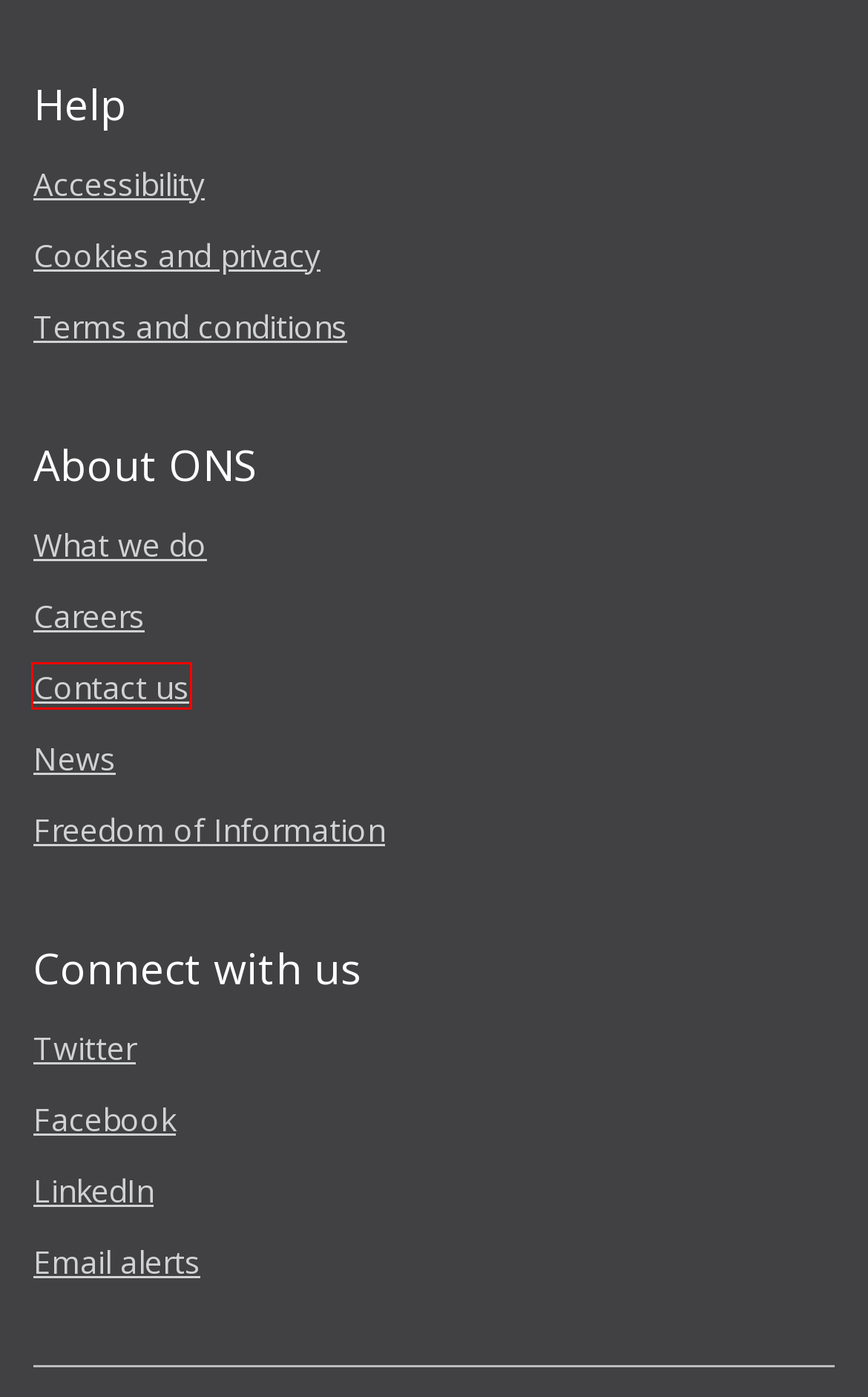Examine the screenshot of a webpage with a red bounding box around an element. Then, select the webpage description that best represents the new page after clicking the highlighted element. Here are the descriptions:
A. ONS Careers
B. Media - Office for National Statistics
C. Contact us - Office for National Statistics
D. Accessibility statement for the Office for National Statistics Blog | National Statistical
E. What we do - Office for National Statistics
F. Terms and conditions - Office for National Statistics
G. Freedom of Information (FOI) - Office for National Statistics
H. Cookies - Office for National Statistics

C